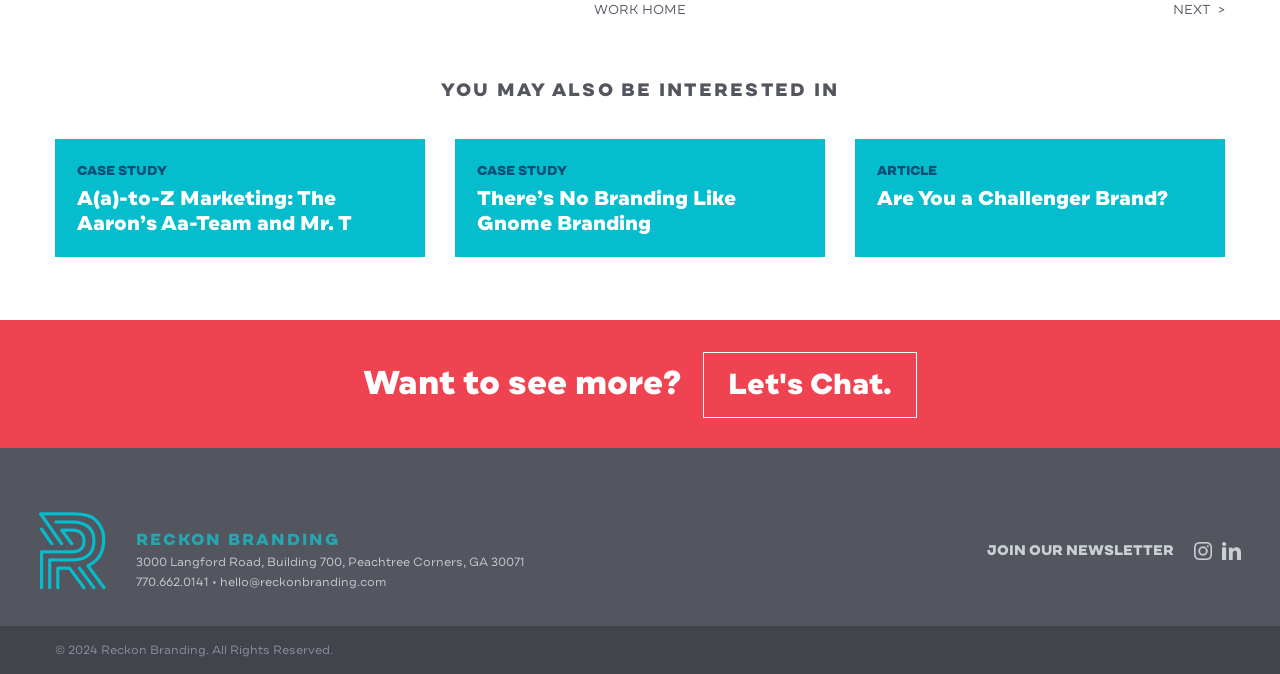Pinpoint the bounding box coordinates of the element you need to click to execute the following instruction: "Join the newsletter". The bounding box should be represented by four float numbers between 0 and 1, in the format [left, top, right, bottom].

[0.771, 0.803, 0.917, 0.831]